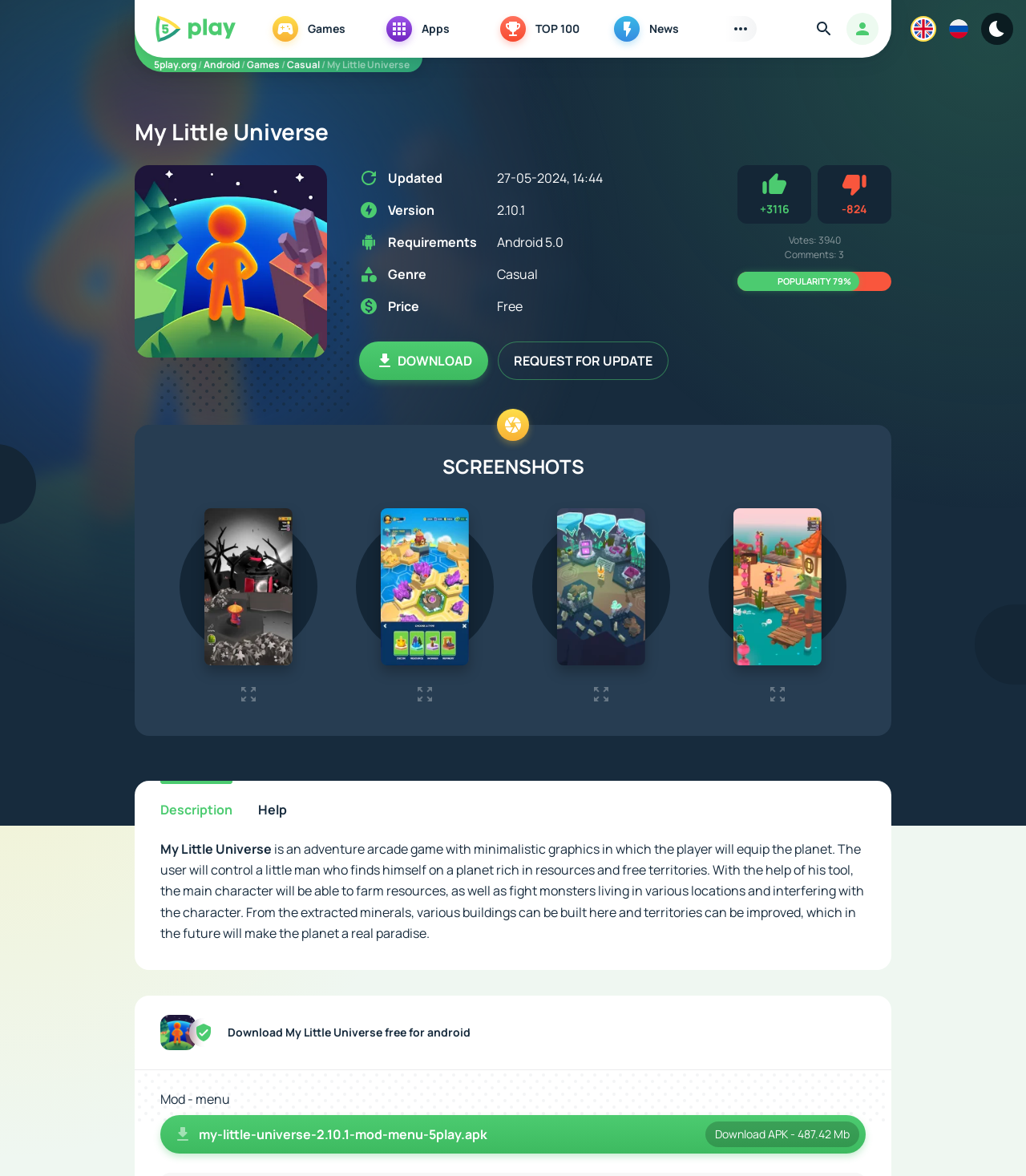Extract the top-level heading from the webpage and provide its text.

My Little Universe